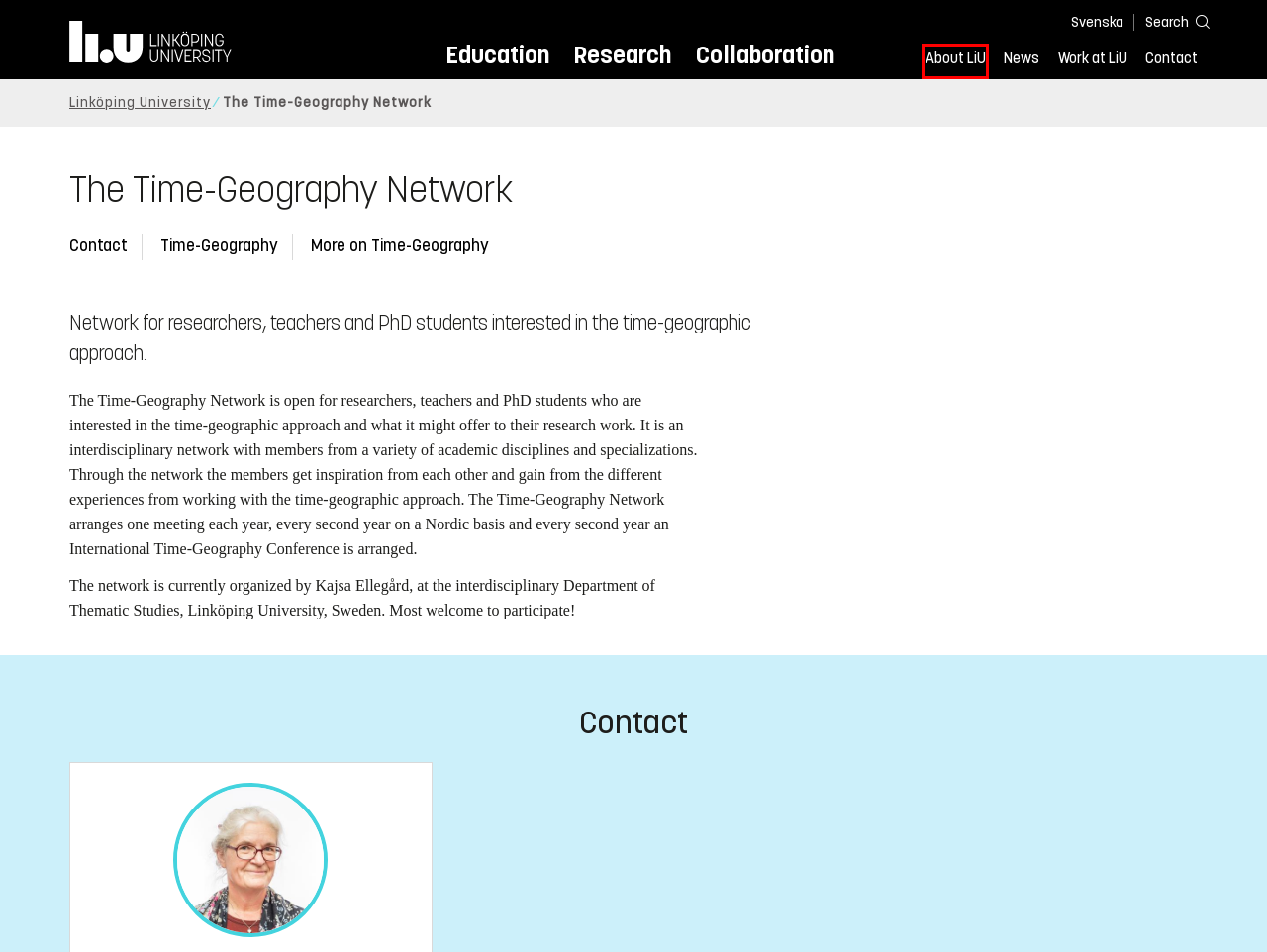Given a screenshot of a webpage with a red bounding box around a UI element, please identify the most appropriate webpage description that matches the new webpage after you click on the element. Here are the candidates:
A. Work at LiU - Linköping University
B. Education - Linköping University
C. Nätverk för Tidsgeografiskt intresserade - Linköpings universitet
D. About LiU - Linköping University
E. Contact LiU - Linköping University
F. Research at Linköping University - Linköping University
G. Collaboration at Linköping University - Linköping University
H. Linköping University start page - Linköping University

D